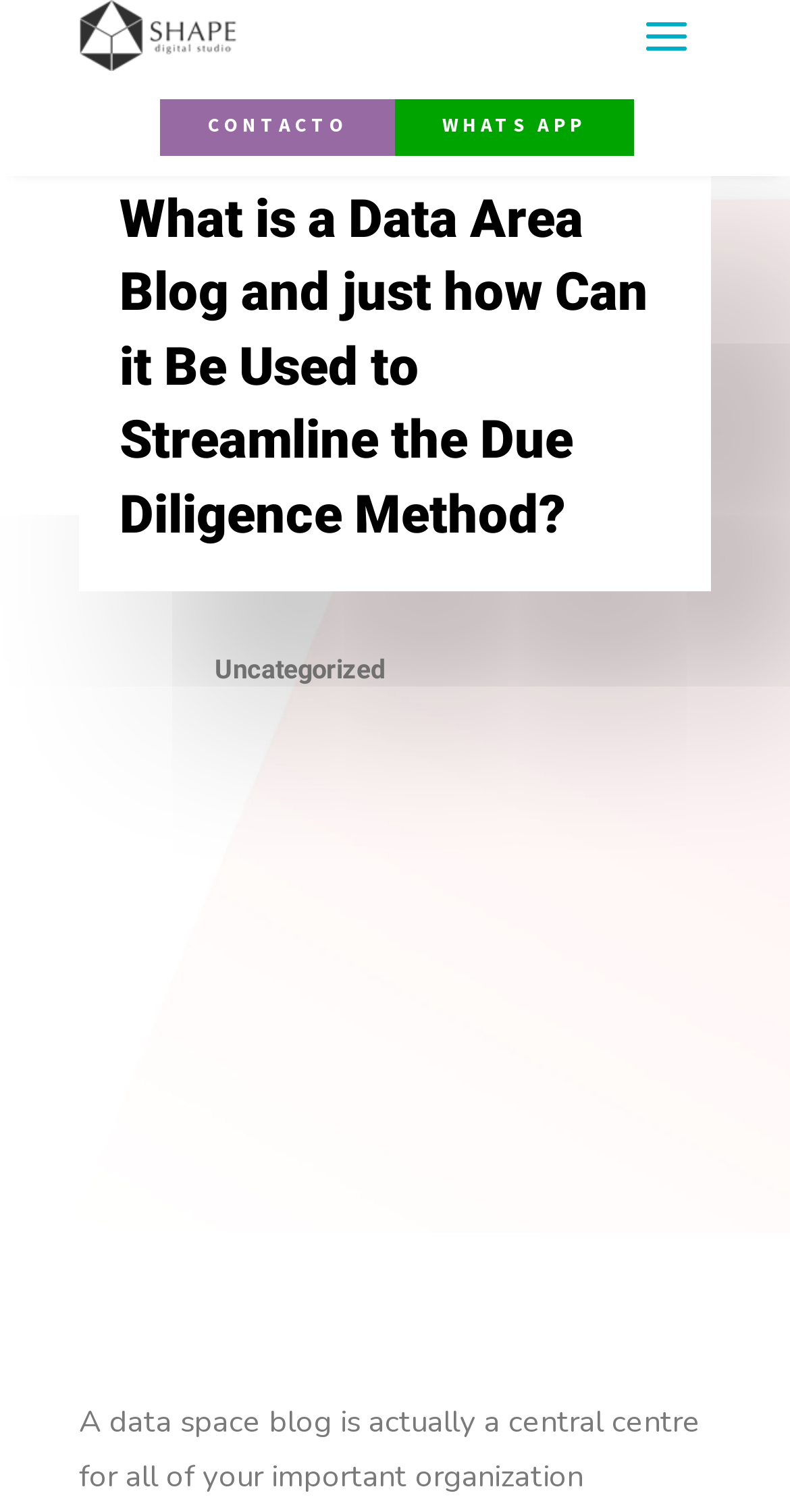How many contact methods are provided?
Please provide a full and detailed response to the question.

I found two links, 'CONTACTO 5' and 'WHATS APP 5', located at the top of the webpage, which are likely to be contact methods. Therefore, I determined that there are two contact methods provided.